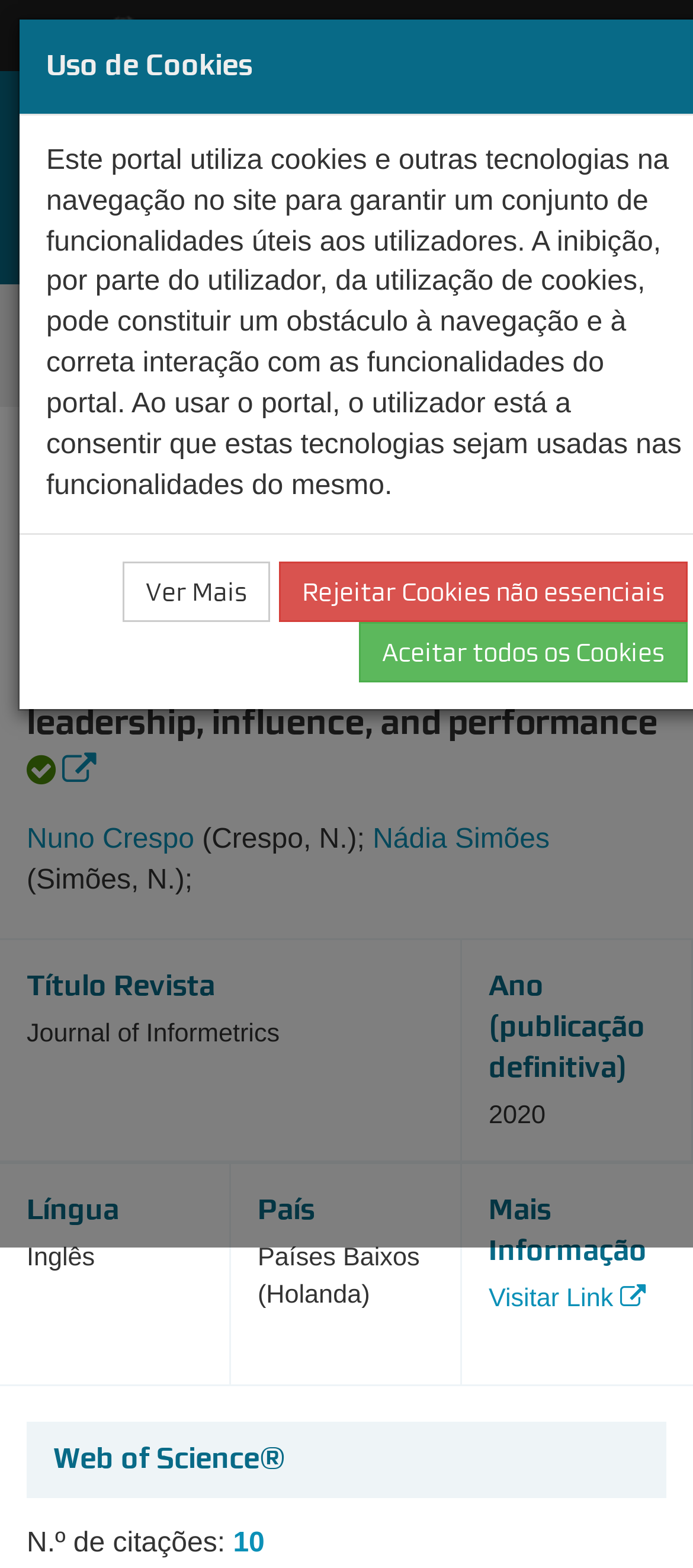Provide the bounding box coordinates of the HTML element described as: "parent_node: Search Button name="search_query" placeholder="Pesquisar"". The bounding box coordinates should be four float numbers between 0 and 1, i.e., [left, top, right, bottom].

[0.064, 0.226, 0.895, 0.254]